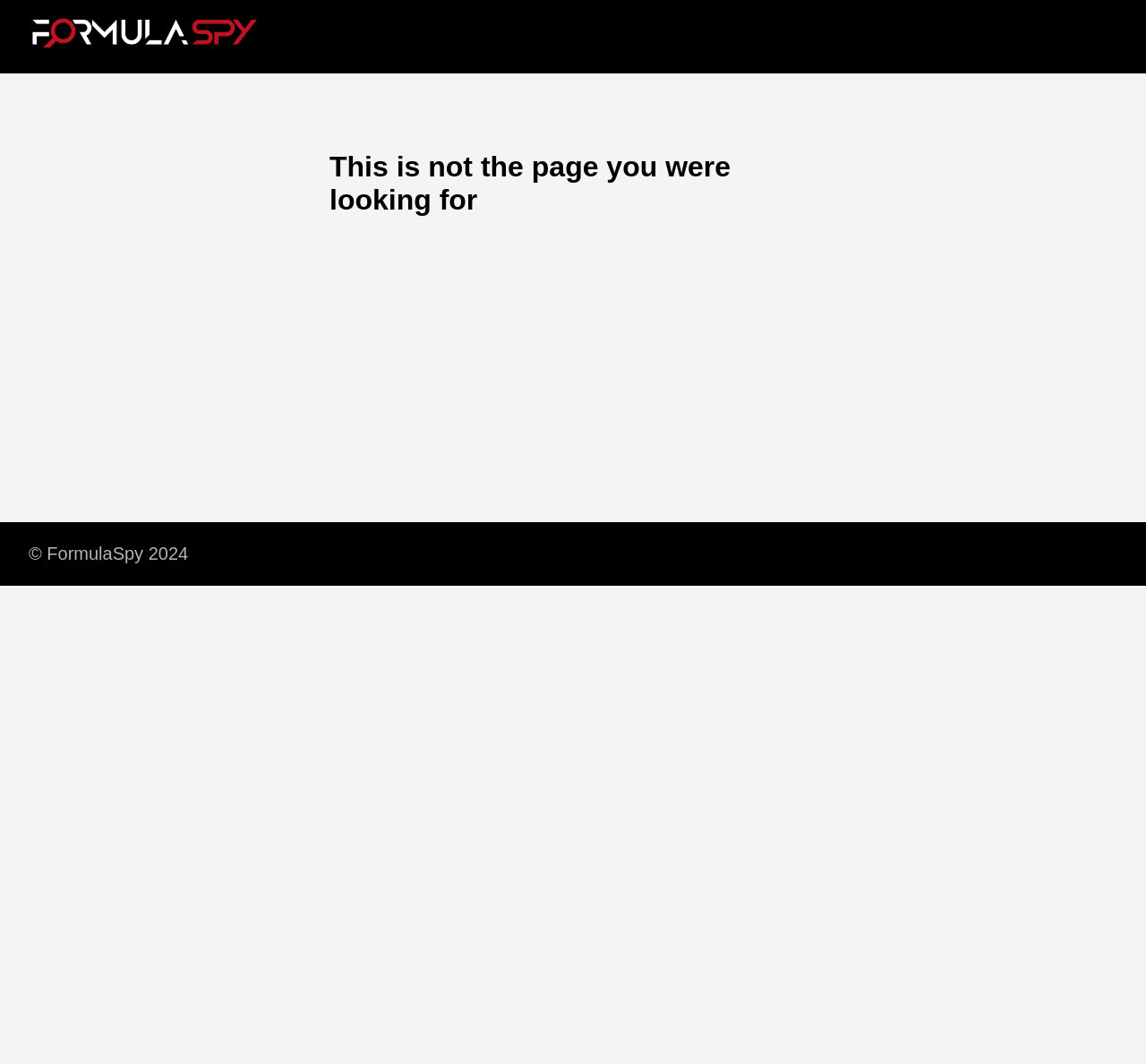What is the text of the main heading?
From the image, provide a succinct answer in one word or a short phrase.

This is not the page you were looking for